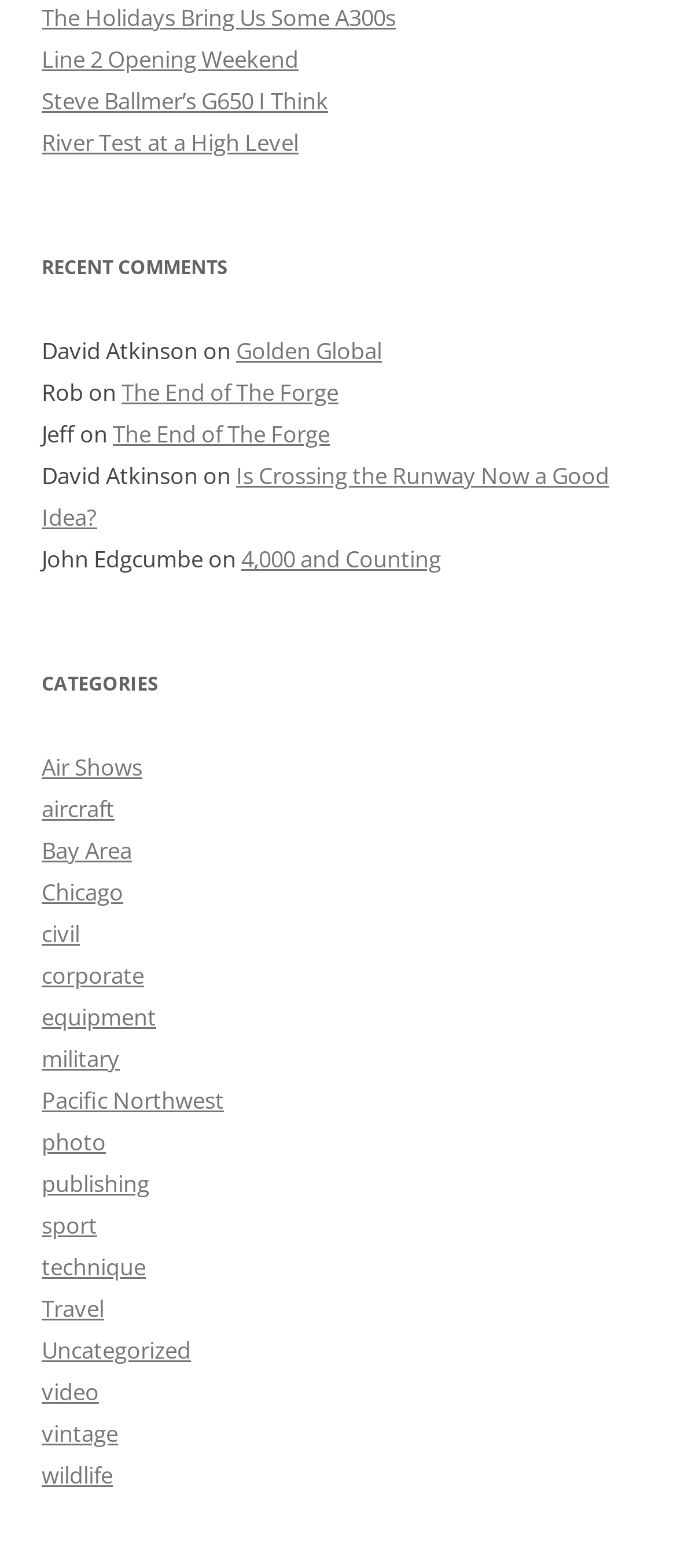Locate the bounding box coordinates of the area to click to fulfill this instruction: "Click on the link 'The Holidays Bring Us Some A300s'". The bounding box should be presented as four float numbers between 0 and 1, in the order [left, top, right, bottom].

[0.062, 0.001, 0.585, 0.021]